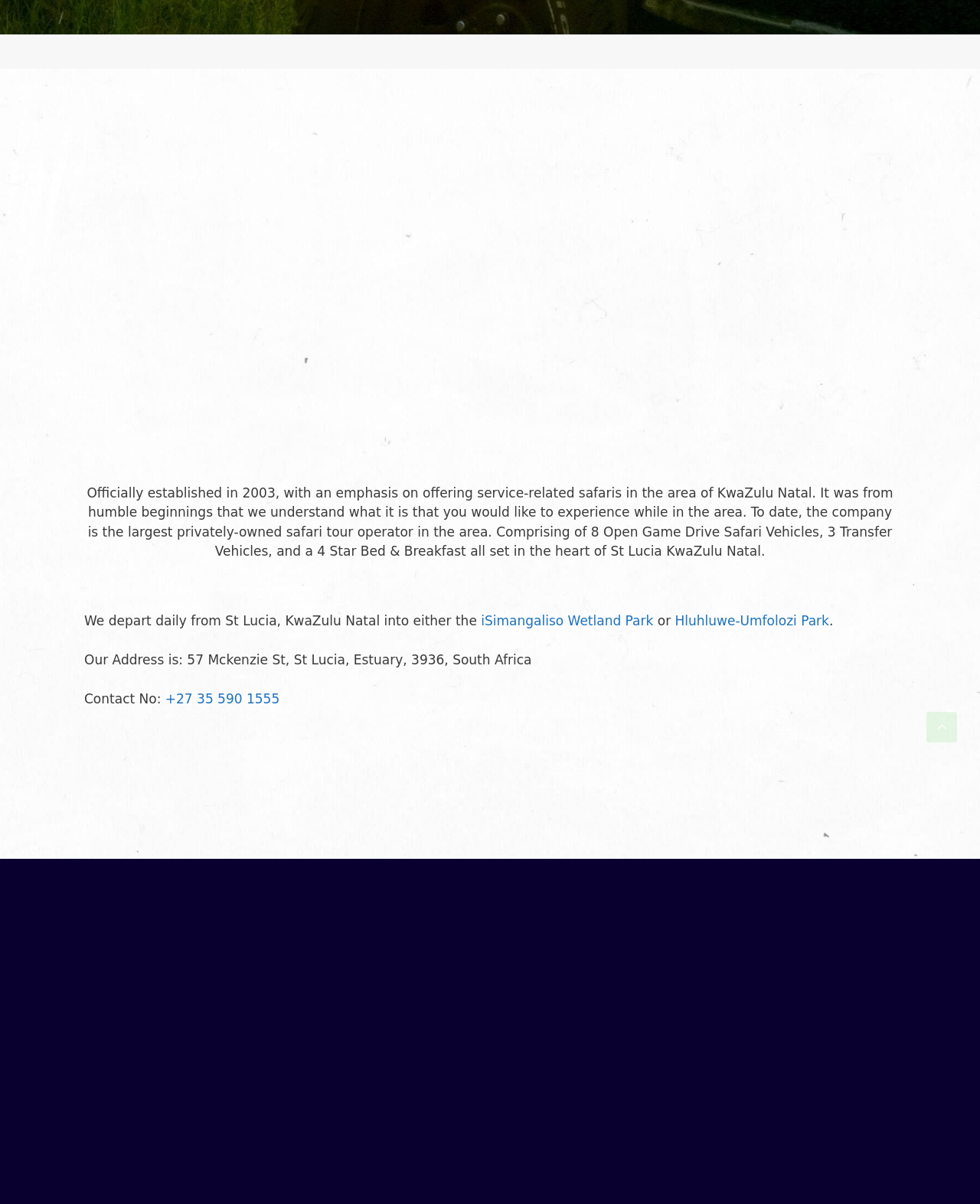Please provide a detailed answer to the question below by examining the image:
What is the phone number of the company?

The phone number of the company is +27 35 590 1555, which is mentioned in the link element 'Call phone number +27 35 590 1555'.